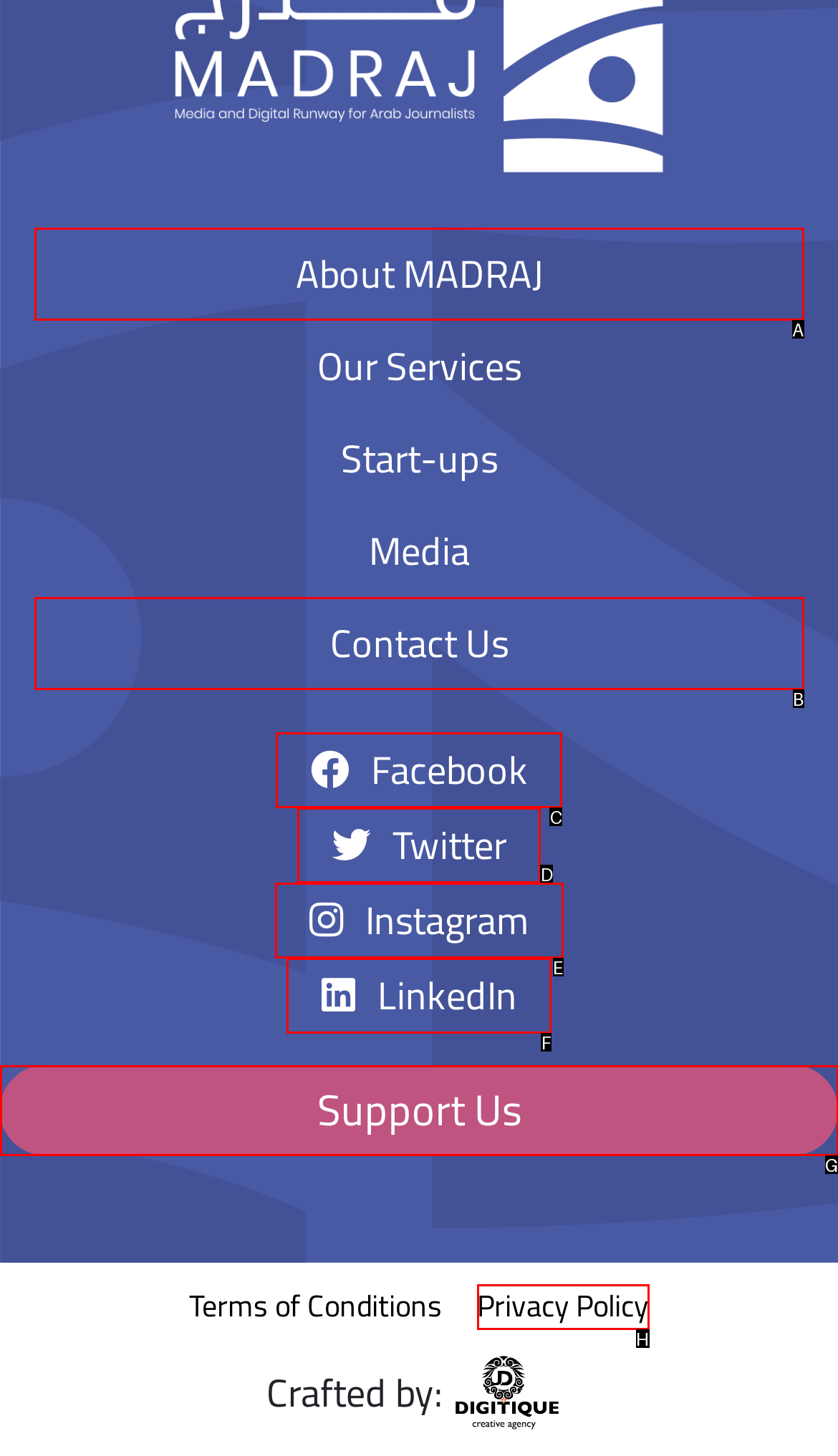Identify the option that best fits this description: previous post
Answer with the appropriate letter directly.

None